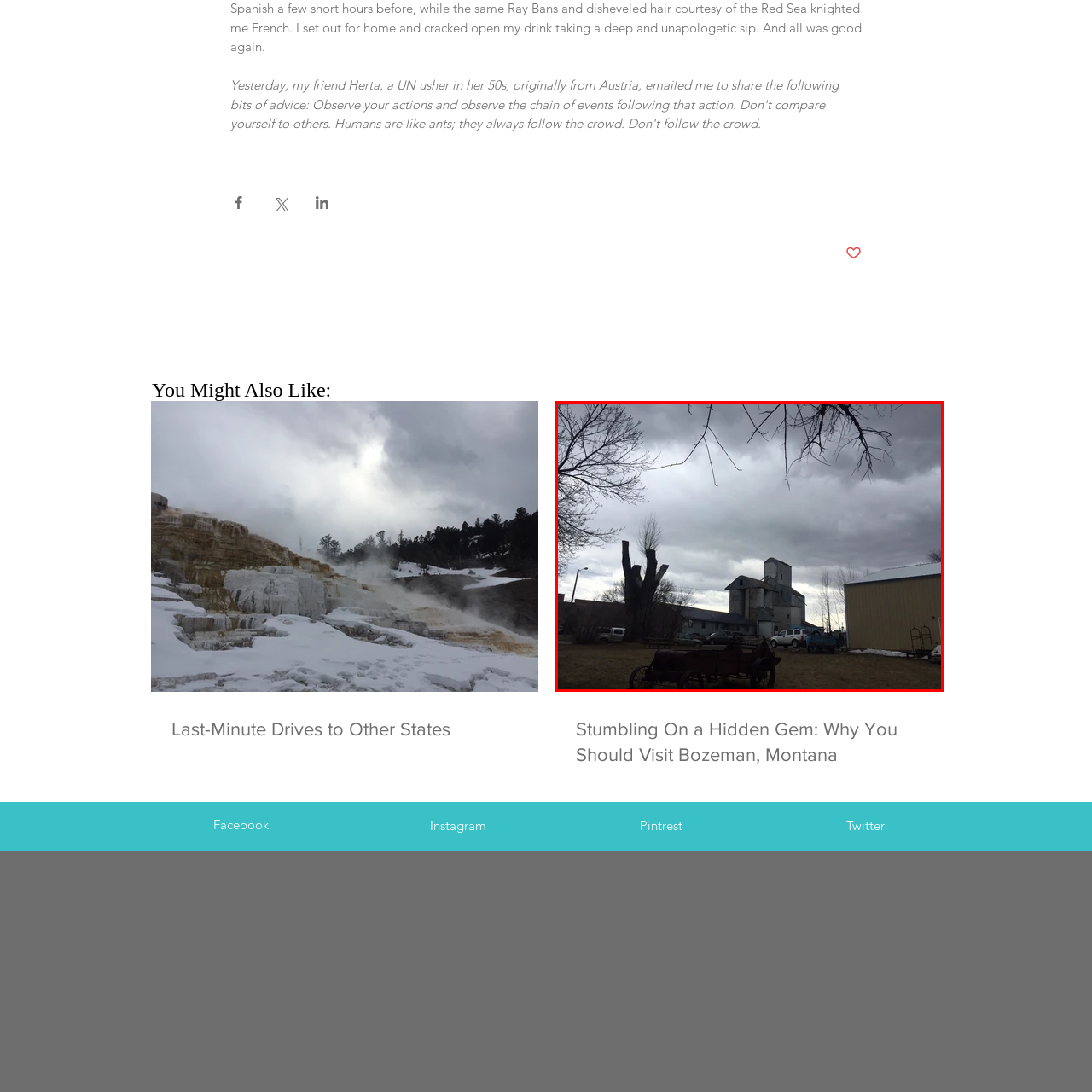Refer to the image marked by the red boundary and provide a single word or phrase in response to the question:
What is the purpose of the old grain elevator?

Agricultural history